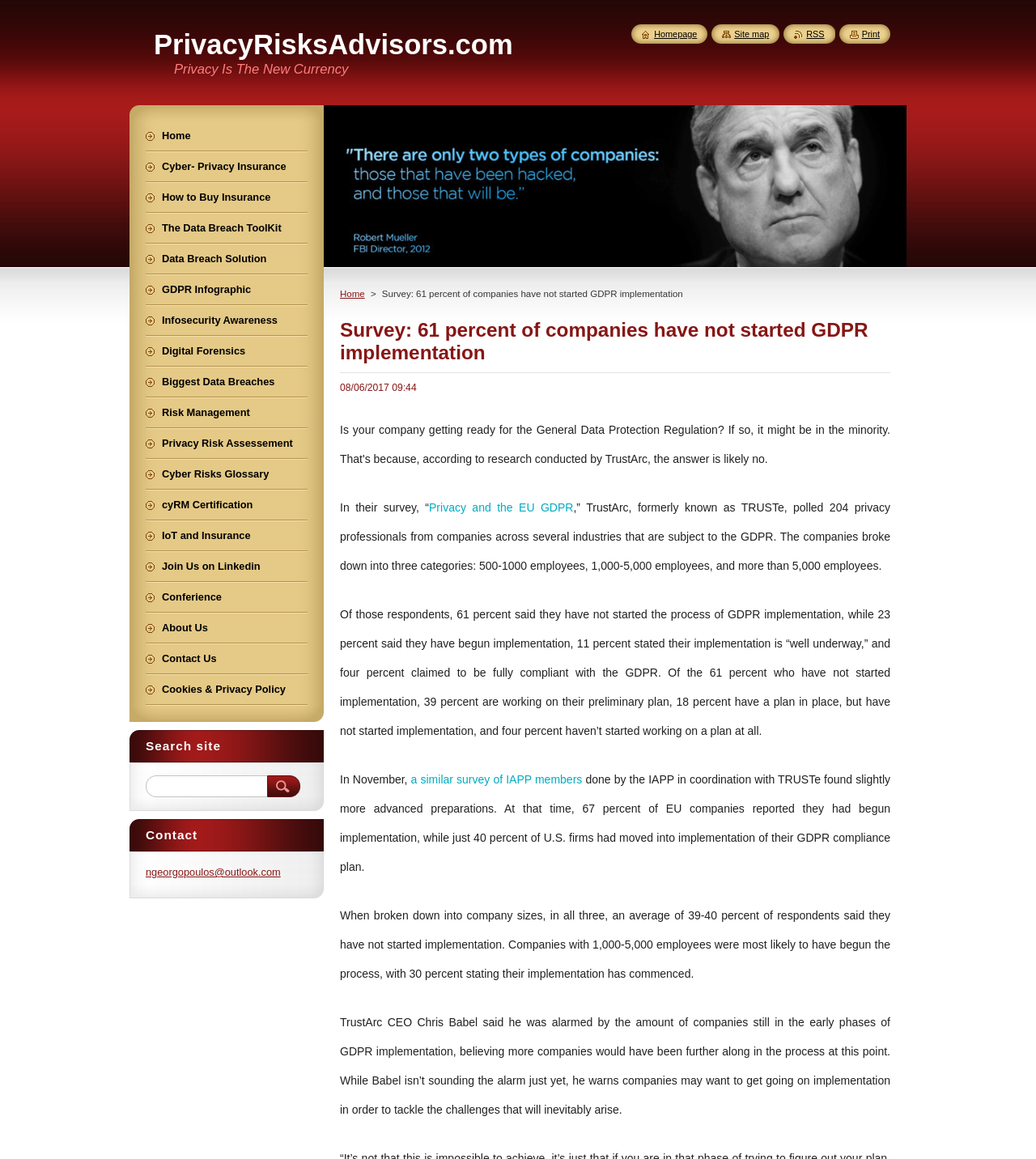Identify the text that serves as the heading for the webpage and generate it.

Survey: 61 percent of companies have not started GDPR implementation